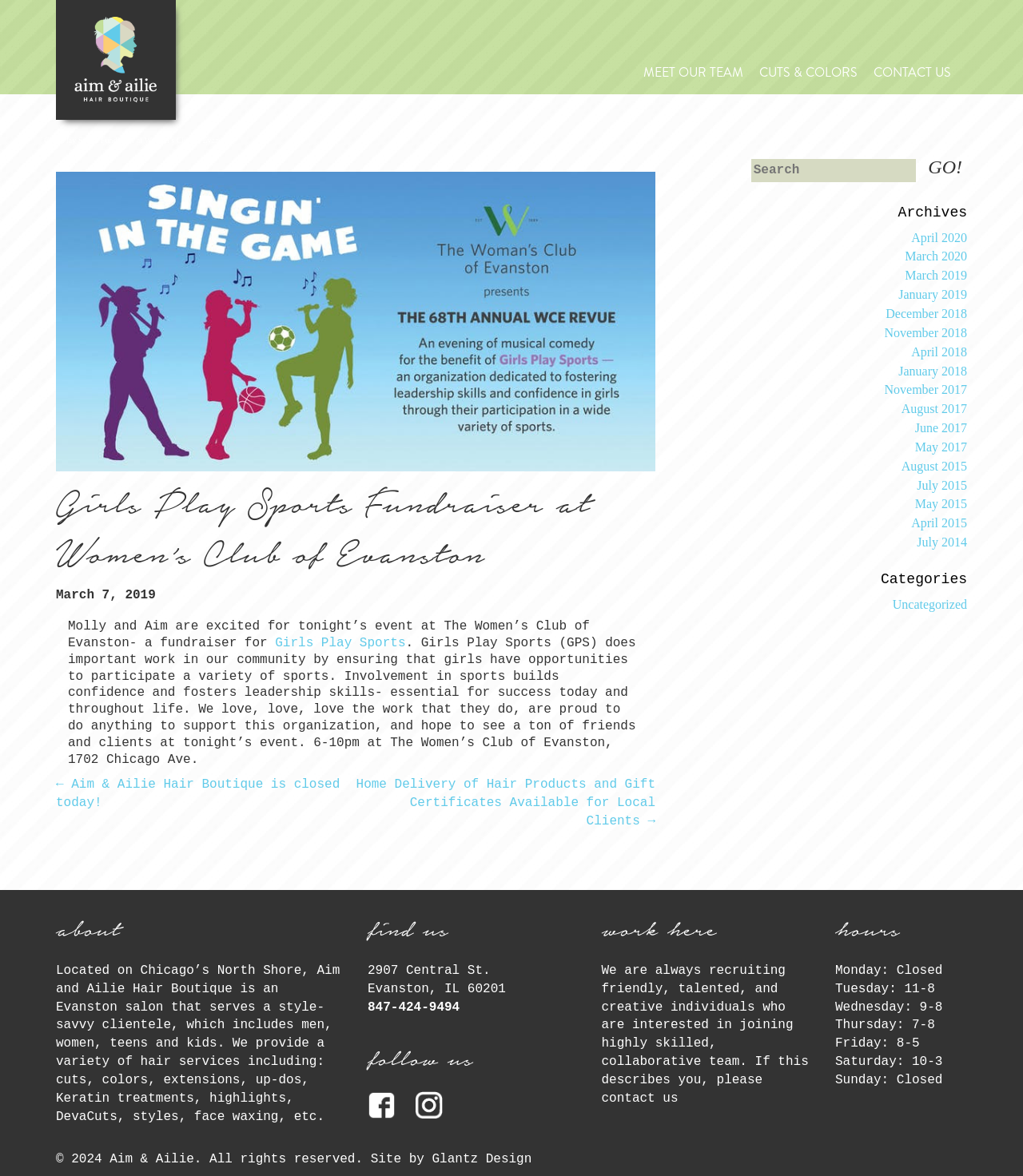Articulate a detailed summary of the webpage's content and design.

The webpage is about Aim & Ailie Hair Boutique, a salon located on Chicago's North Shore in Evanston. At the top of the page, there are three links: "MEET OUR TEAM", "CUTS & COLORS", and "CONTACT US". Below these links, there is a main section that takes up most of the page. 

In the main section, there is a header with the title "Girls Play Sports Fundraiser at Women’s Club of Evanston". Below the header, there is an image, followed by a heading with the same title as the header. Underneath the heading, there is a paragraph of text that describes a fundraiser event for Girls Play Sports, a organization that provides opportunities for girls to participate in sports. The text also mentions Aim & Ailie's support for the organization.

To the right of the main section, there is a complementary section that contains a search bar, archives, and categories. The archives section lists links to past months and years, while the categories section lists a single link to "Uncategorized".

At the bottom of the page, there are several sections. The "about" section describes Aim & Ailie Hair Boutique, including its location and services offered. The "find us" section provides the salon's address, phone number, and hours of operation. The "follow us" section contains two social media icons. The "work here" section invites individuals to join the salon's team, with a link to "contact us" for more information. The "hours" section lists the salon's hours of operation for each day of the week. Finally, there is a footer section with a copyright notice and a link to the website's designer, Glantz Design.